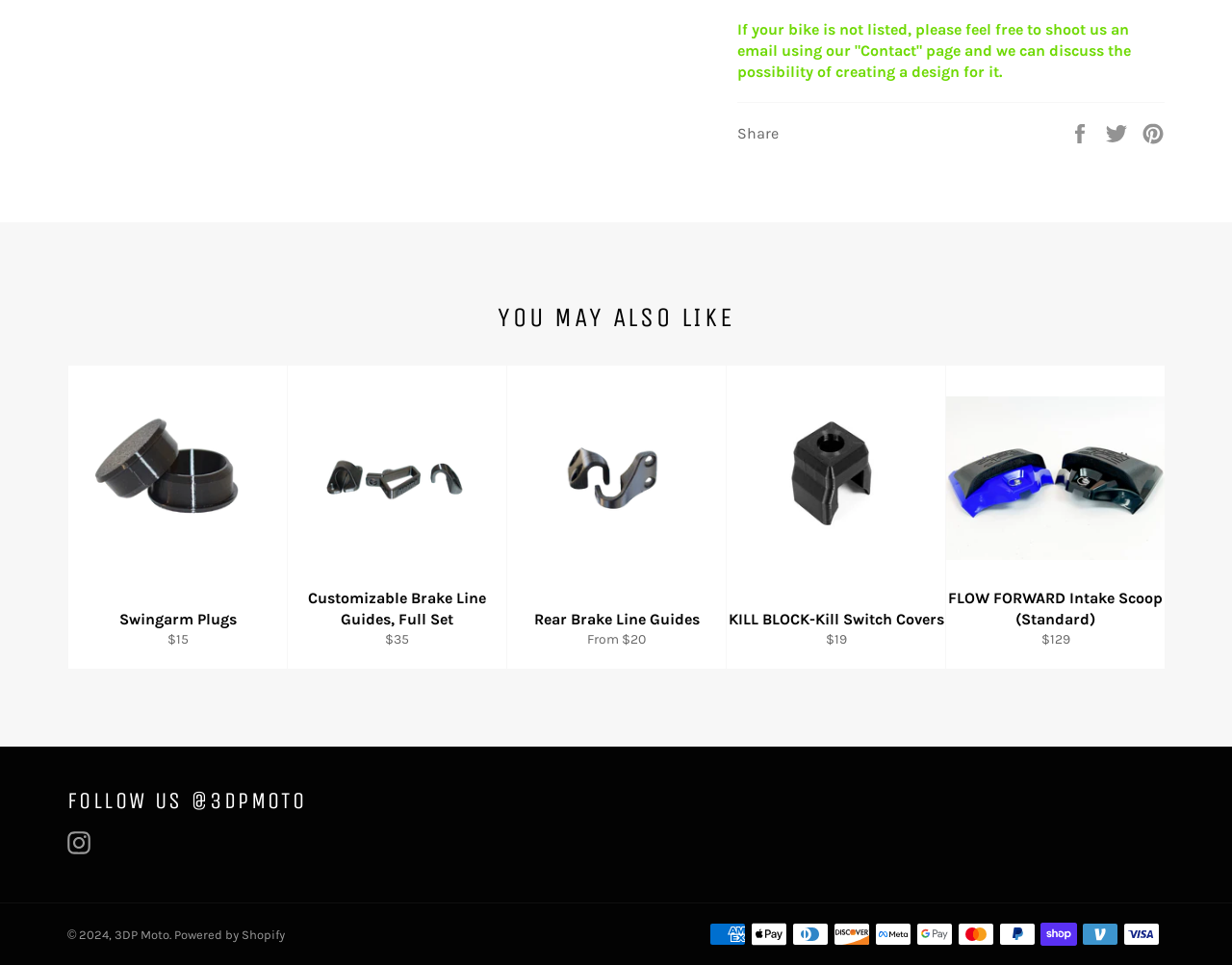Find the bounding box coordinates of the clickable area that will achieve the following instruction: "Follow 3DP Moto on Instagram".

[0.055, 0.861, 0.081, 0.885]